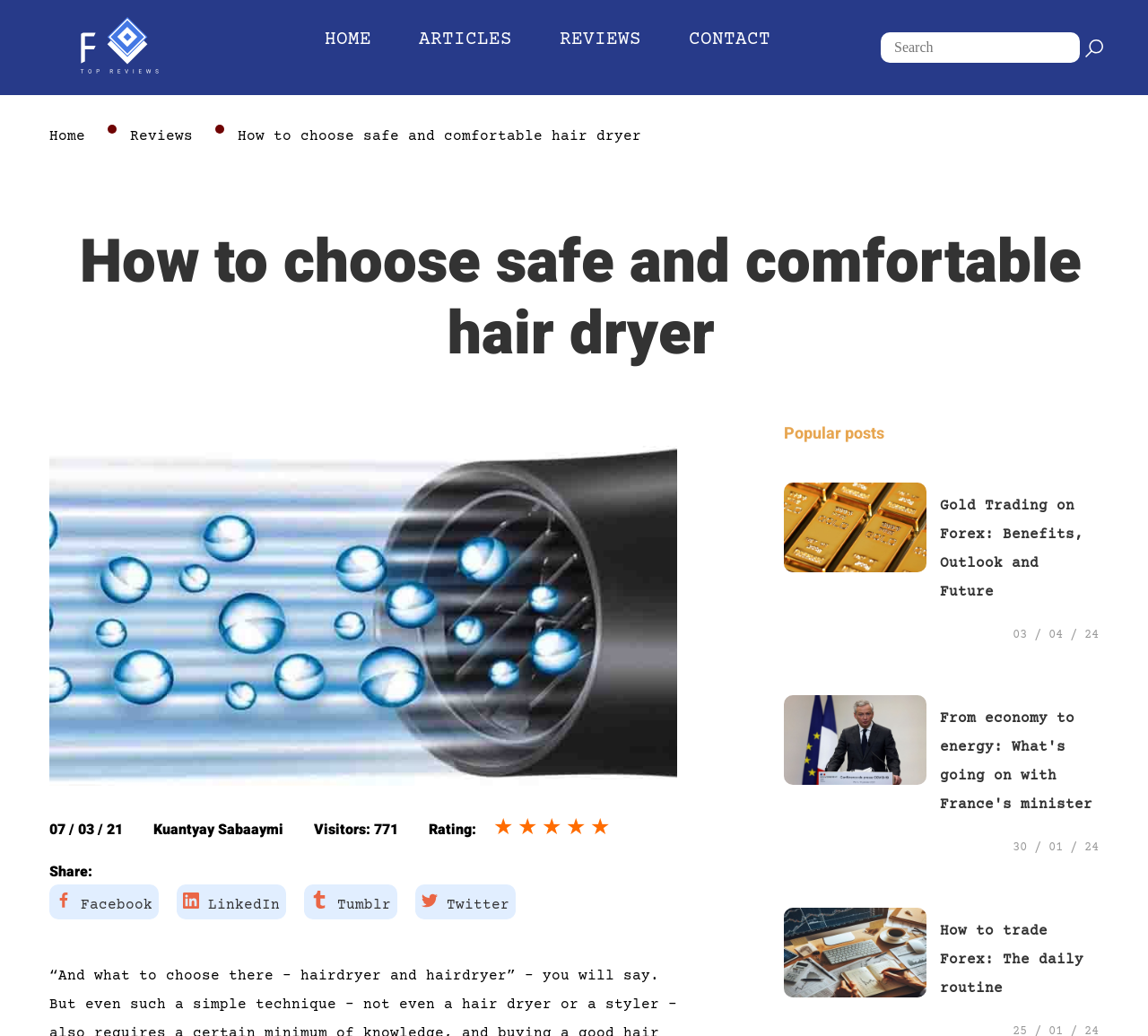Kindly determine the bounding box coordinates for the clickable area to achieve the given instruction: "Share on Facebook".

[0.048, 0.866, 0.133, 0.882]